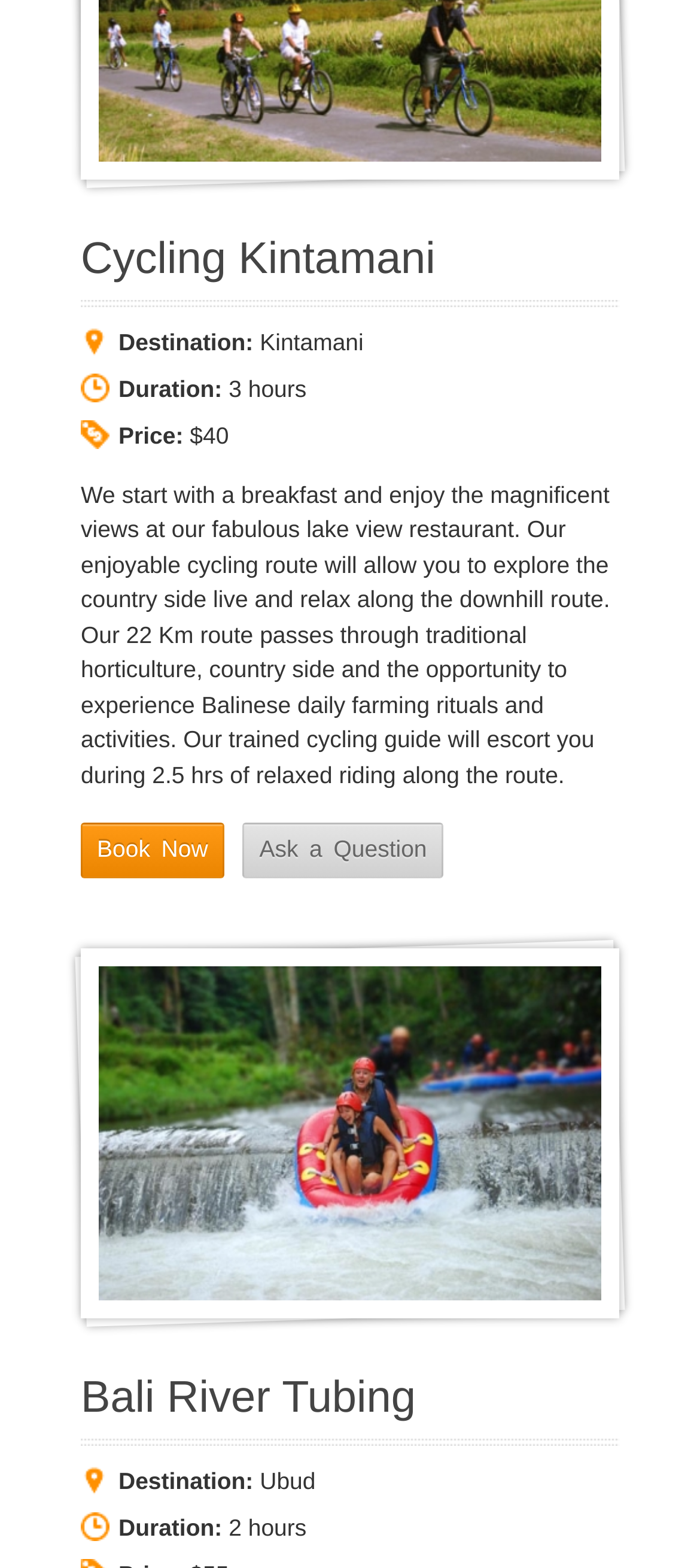Identify the bounding box of the UI element described as follows: "Ask a Question". Provide the coordinates as four float numbers in the range of 0 to 1 [left, top, right, bottom].

[0.347, 0.525, 0.633, 0.56]